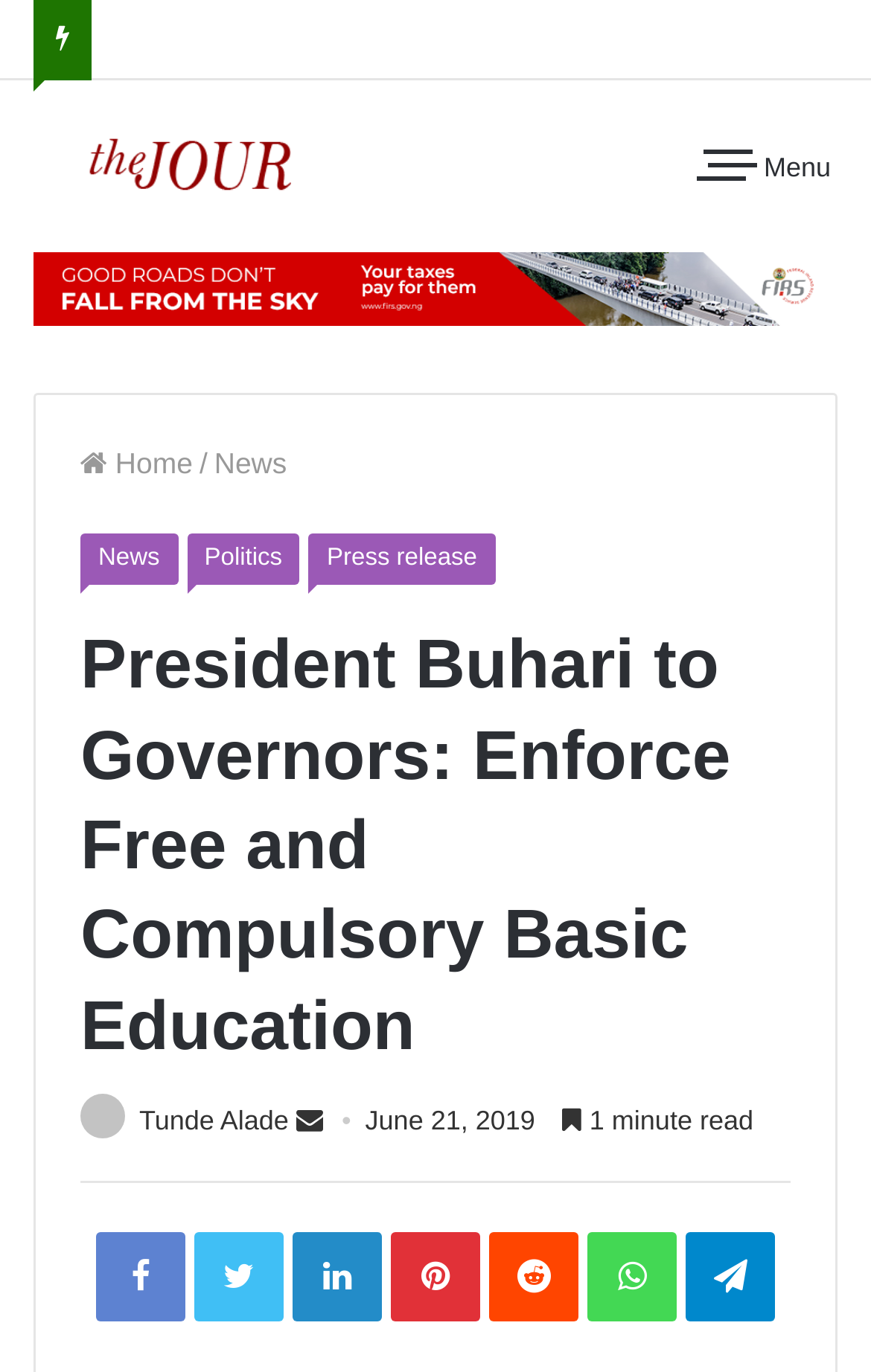Please identify the bounding box coordinates for the region that you need to click to follow this instruction: "View the article by Tunde Alade".

[0.16, 0.805, 0.332, 0.828]